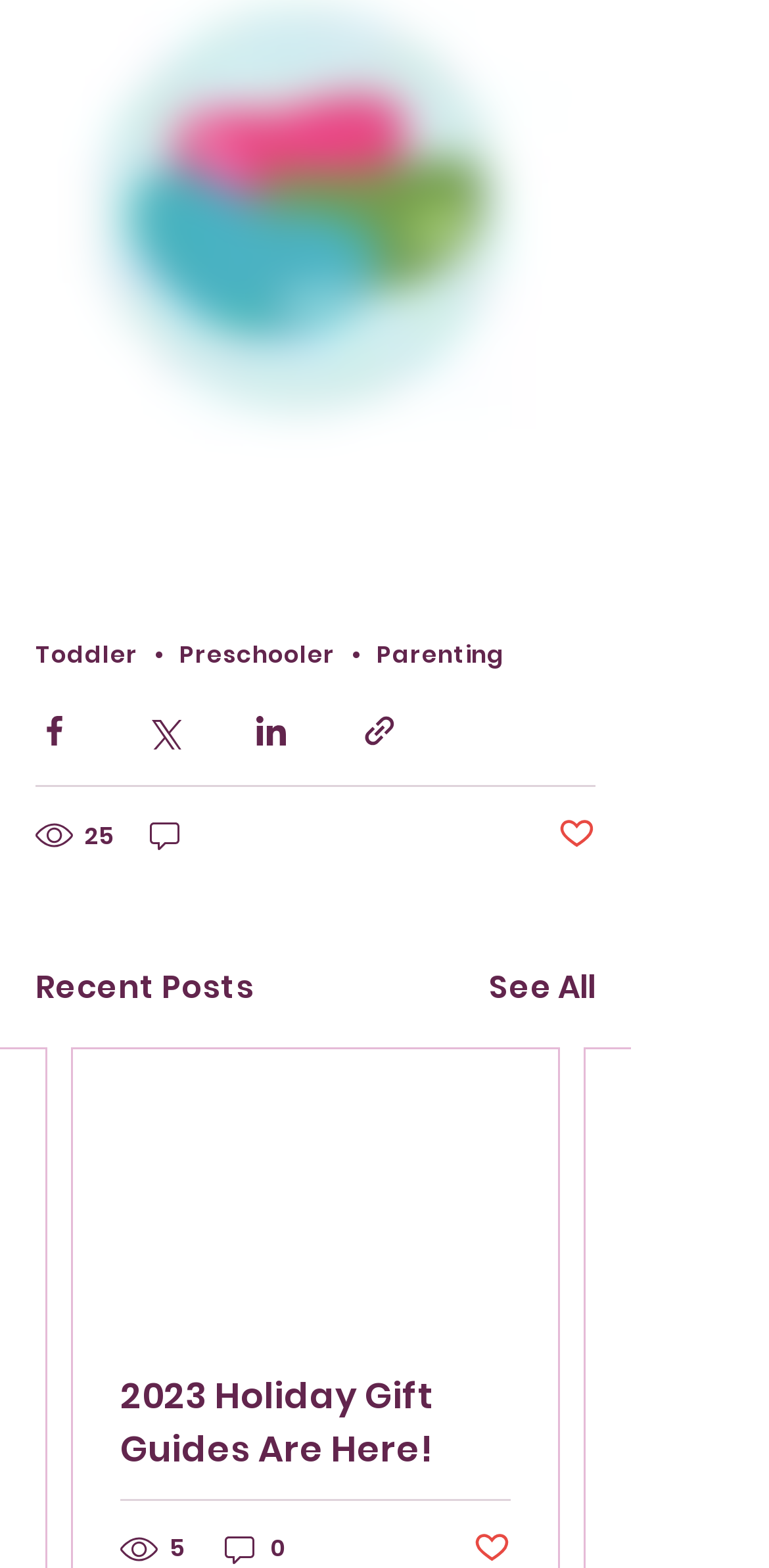Please mark the clickable region by giving the bounding box coordinates needed to complete this instruction: "Click on the 'Parenting' link".

[0.49, 0.406, 0.656, 0.428]